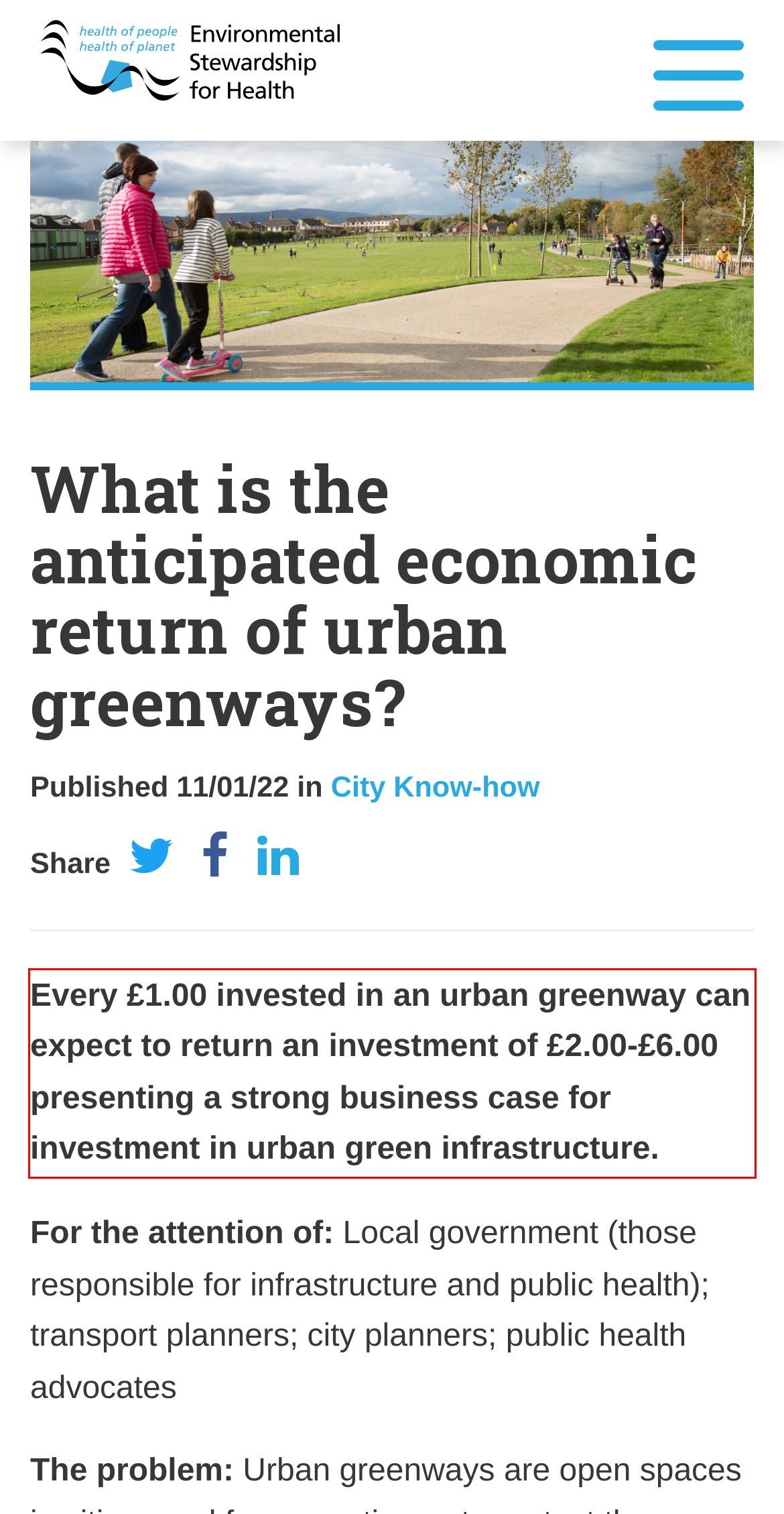Please use OCR to extract the text content from the red bounding box in the provided webpage screenshot.

Every £1.00 invested in an urban greenway can expect to return an investment of £2.00-£6.00 presenting a strong business case for investment in urban green infrastructure.